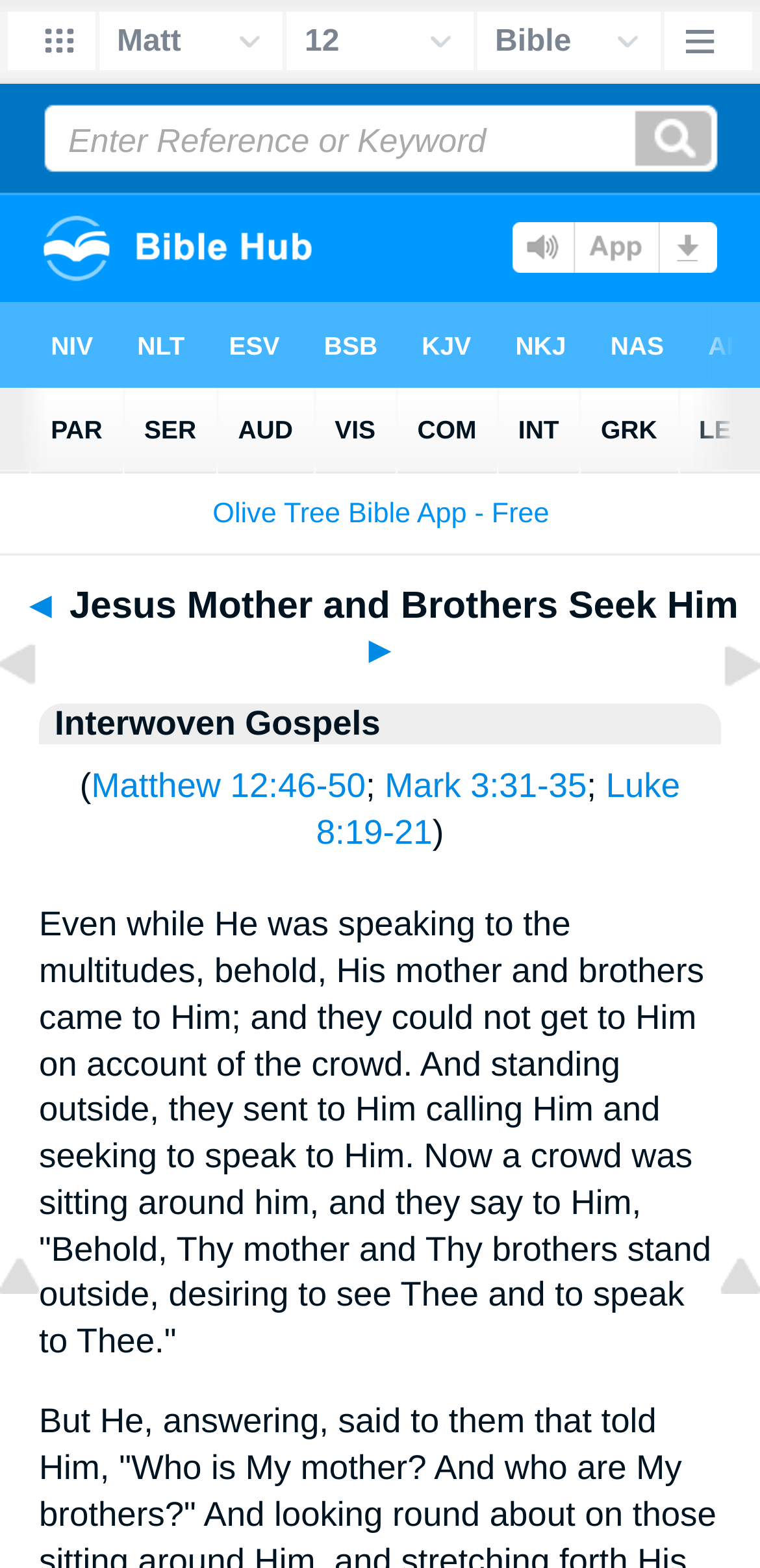Please determine the bounding box coordinates of the element to click in order to execute the following instruction: "check uncategorized posts". The coordinates should be four float numbers between 0 and 1, specified as [left, top, right, bottom].

None